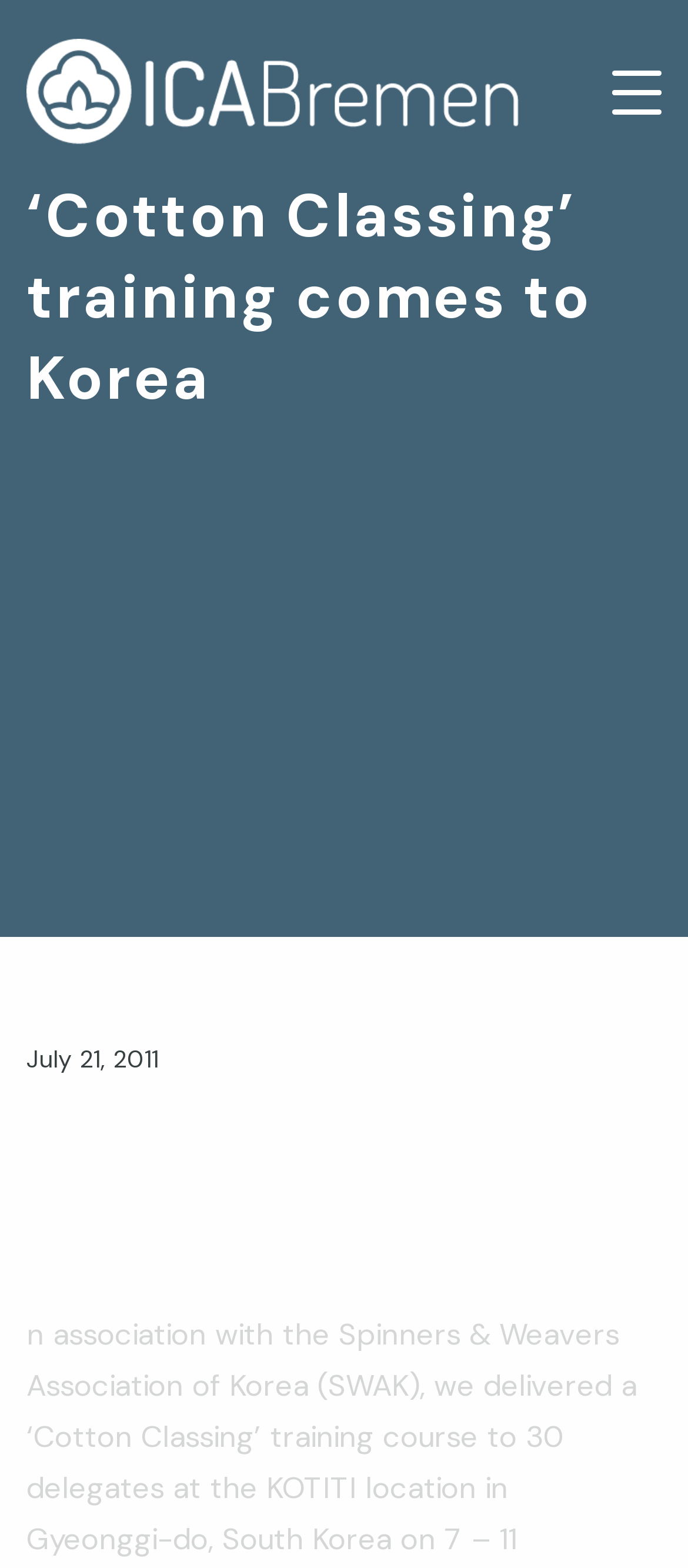What is the topic of the training?
Using the visual information, reply with a single word or short phrase.

Cotton Classing